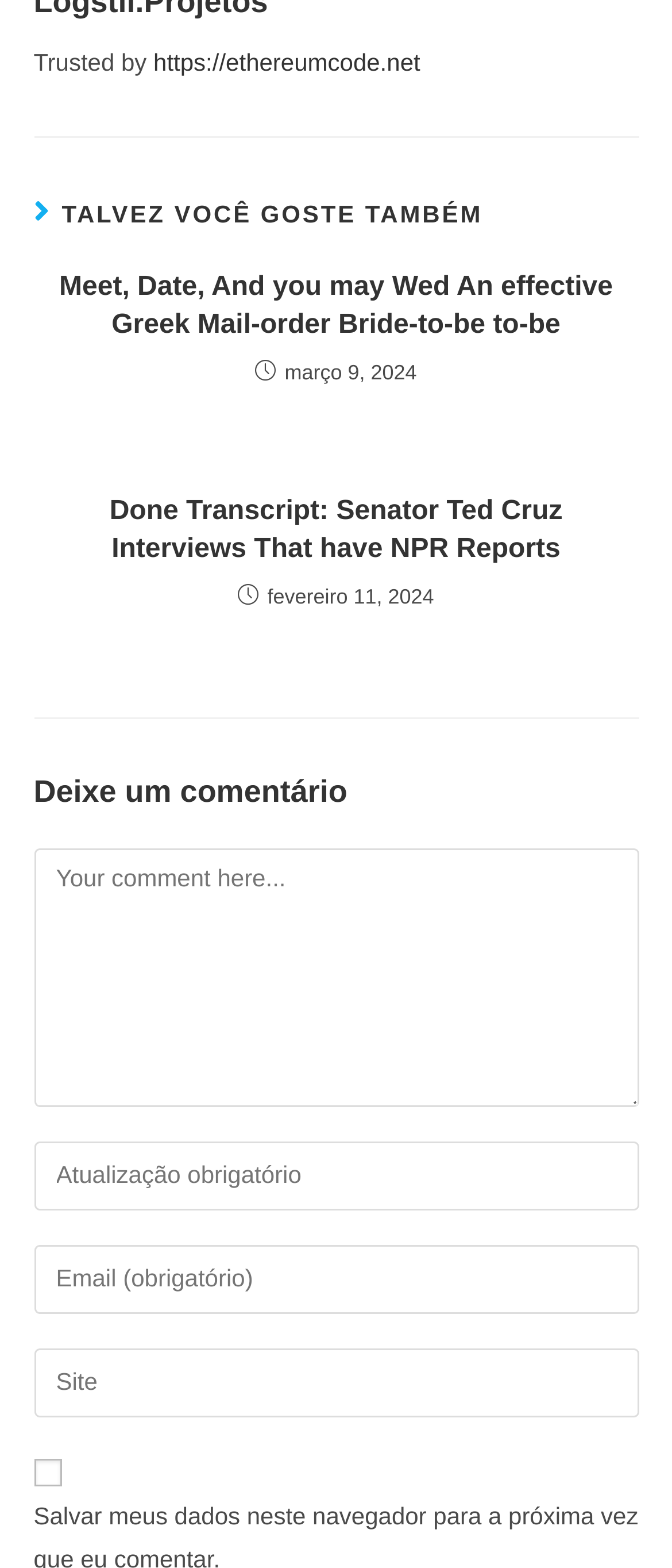Answer with a single word or phrase: 
How many textboxes are there for commenting?

4